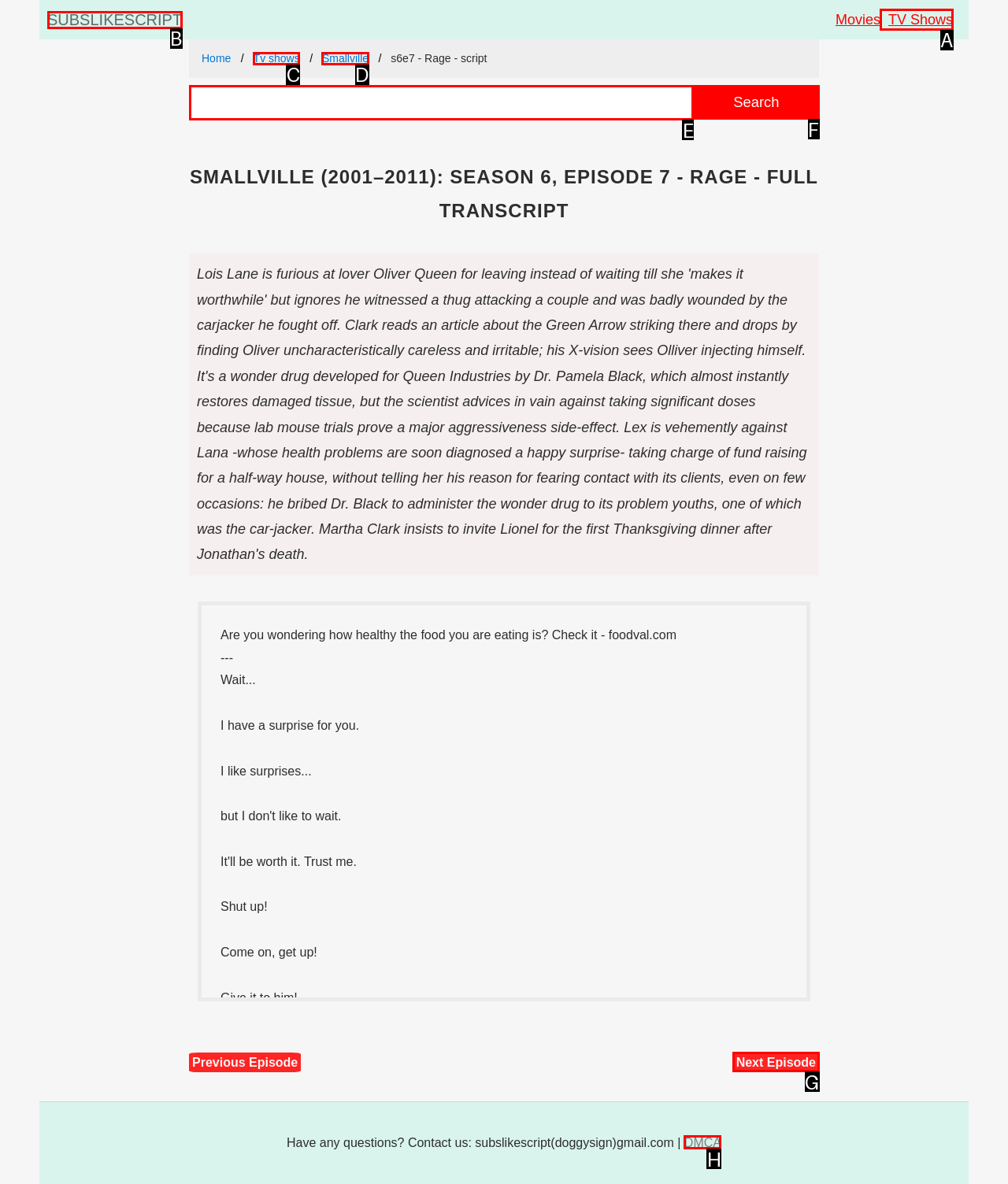Identify which HTML element aligns with the description: Recent Case
Answer using the letter of the correct choice from the options available.

None